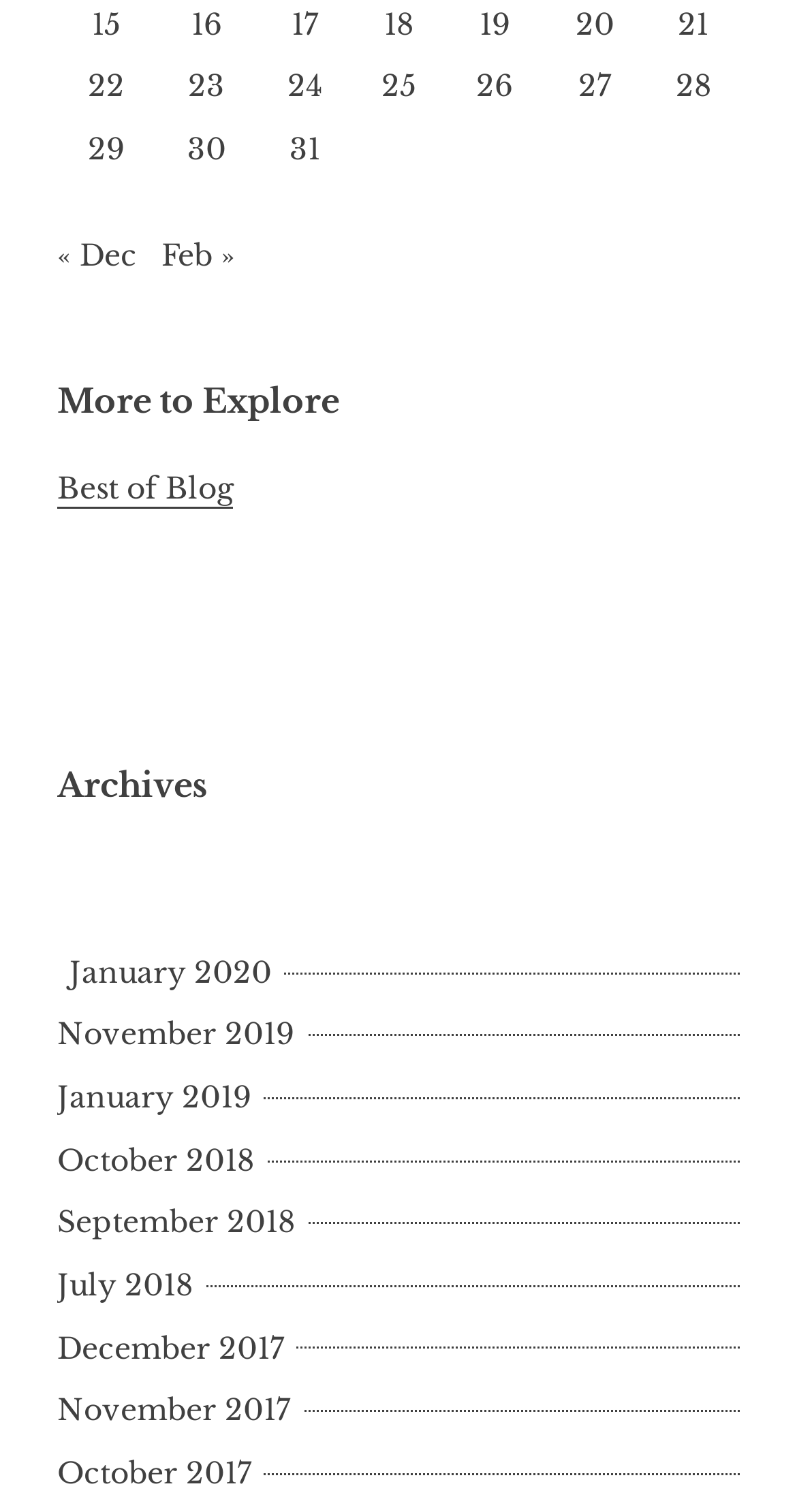Please find and report the bounding box coordinates of the element to click in order to perform the following action: "View posts published in January 2020". The coordinates should be expressed as four float numbers between 0 and 1, in the format [left, top, right, bottom].

[0.088, 0.631, 0.357, 0.655]